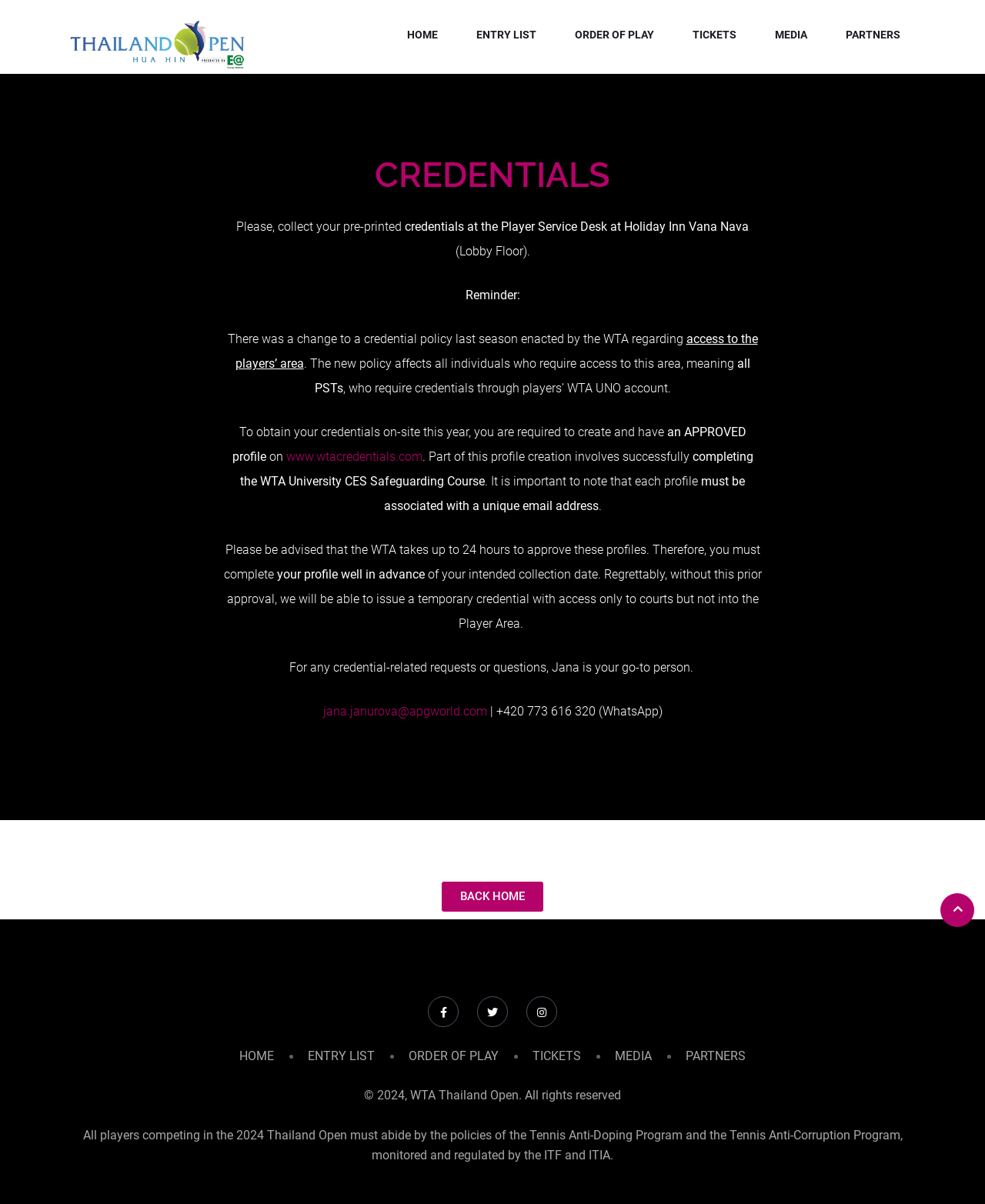Please identify the bounding box coordinates of the clickable element to fulfill the following instruction: "Create credentials on www.wtacredentials.com". The coordinates should be four float numbers between 0 and 1, i.e., [left, top, right, bottom].

[0.29, 0.373, 0.429, 0.385]